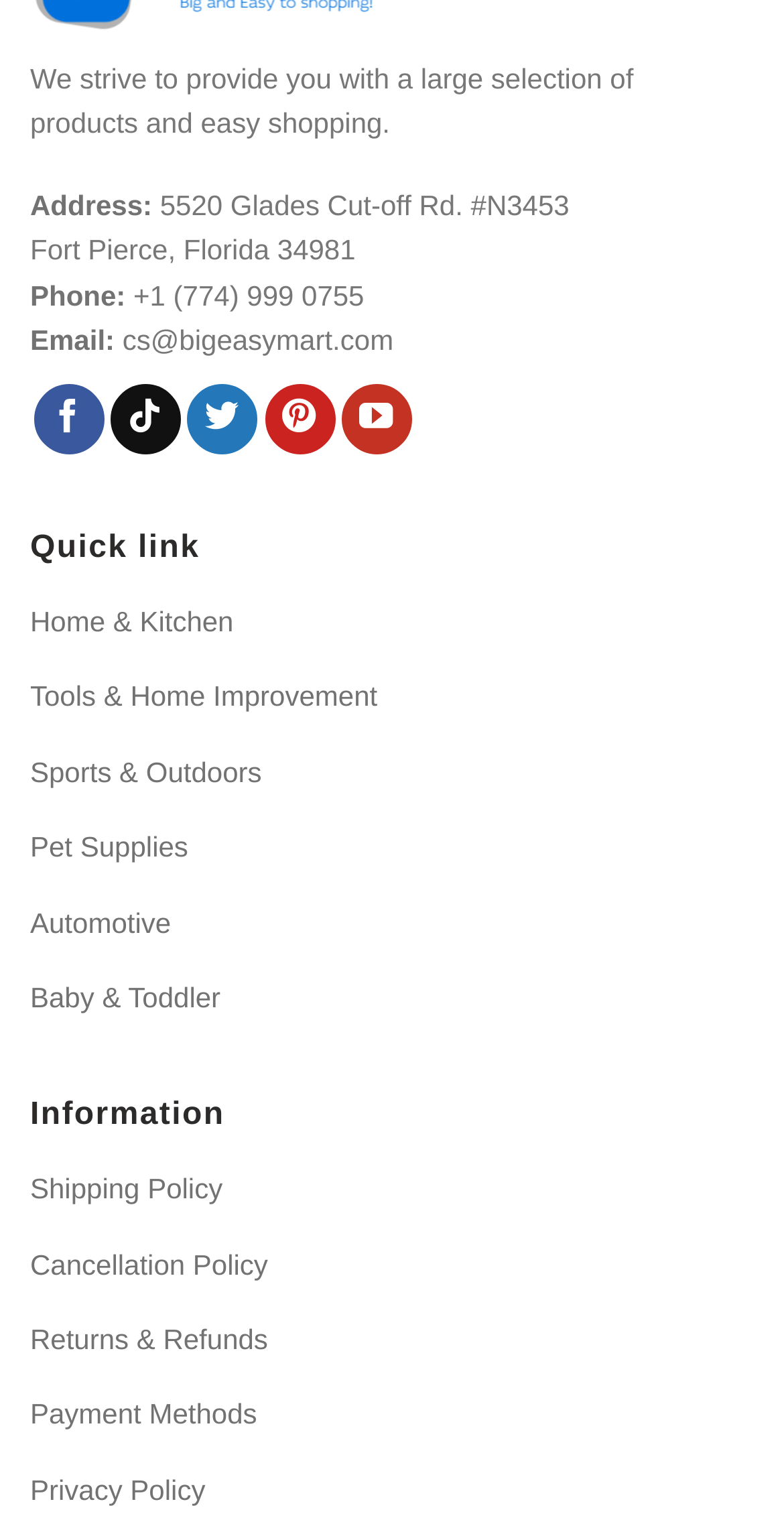Find the bounding box coordinates for the area that should be clicked to accomplish the instruction: "Send an email to cs@bigeasymart.com".

[0.156, 0.213, 0.502, 0.234]